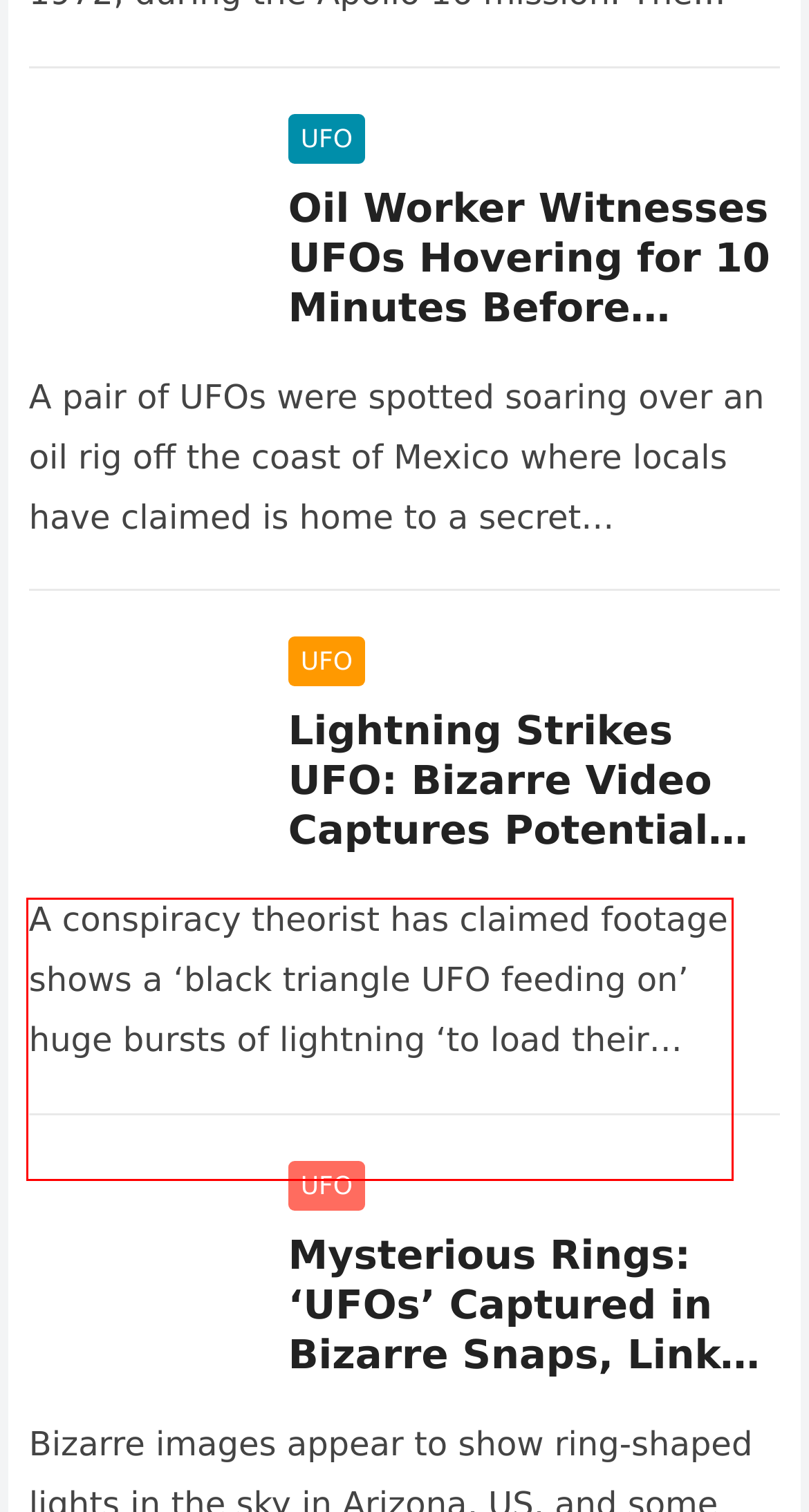With the given screenshot of a webpage, locate the red rectangle bounding box and extract the text content using OCR.

A conspiracy theorist has claimed footage shows a ‘black triangle UFO feeding on’ huge bursts of lightning ‘to load their intergalactic batteries.’ Notorious YouTube channel UFO Today…